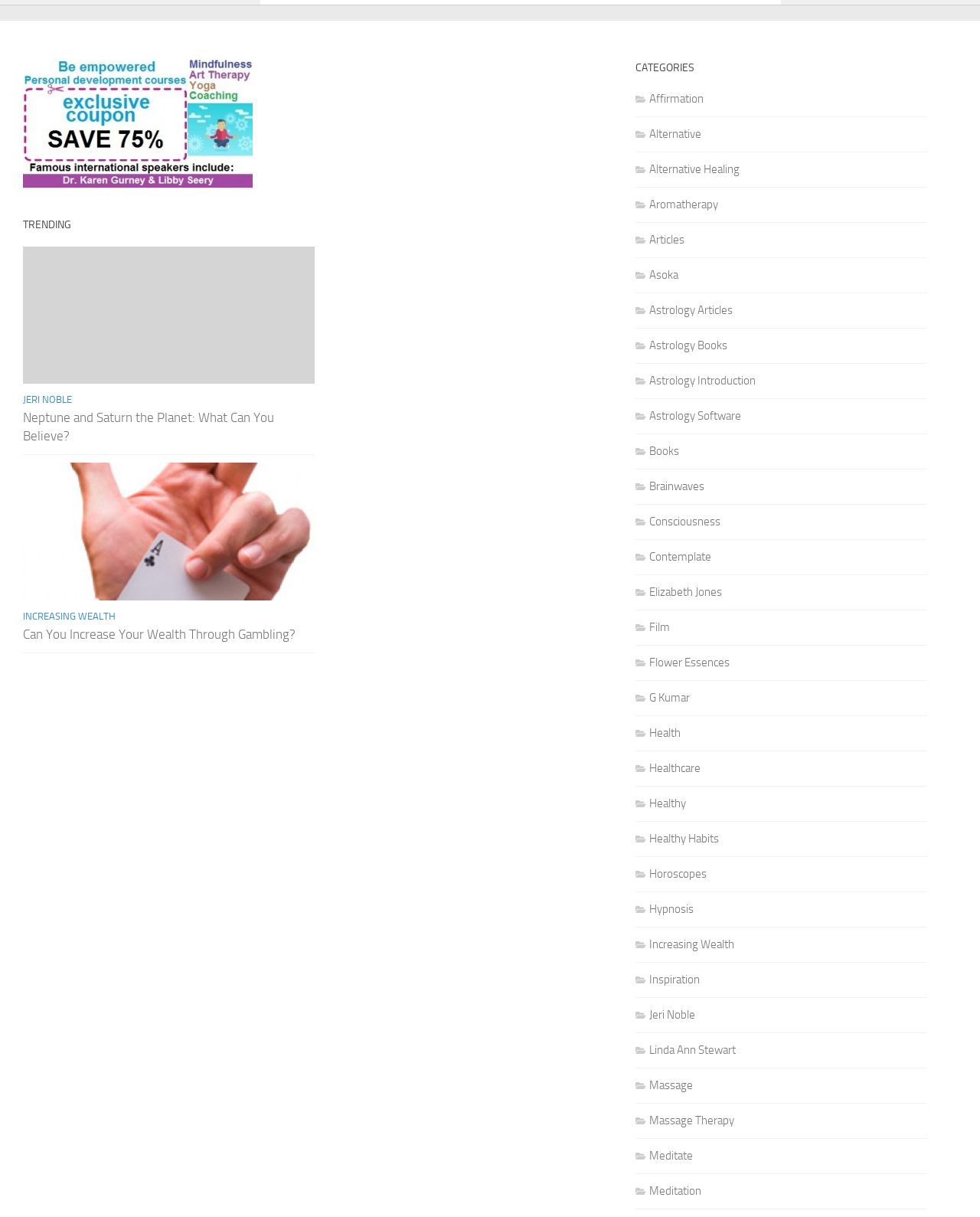Please locate the bounding box coordinates of the element that should be clicked to achieve the given instruction: "Visit the 'Neptune and Saturn the Planet: What Can You Believe?' article".

[0.023, 0.203, 0.321, 0.315]